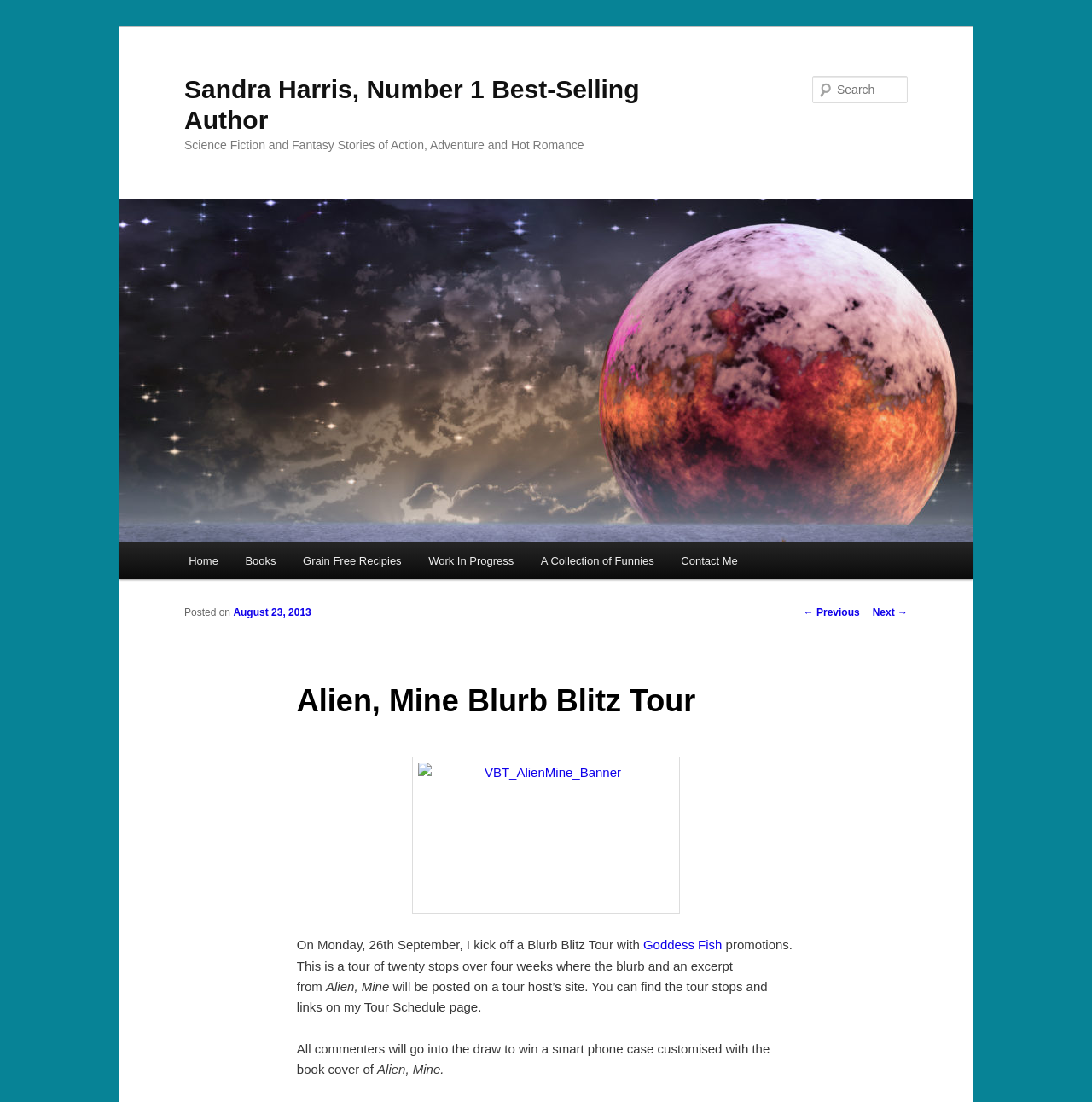Identify the bounding box coordinates of the element to click to follow this instruction: 'Search for something'. Ensure the coordinates are four float values between 0 and 1, provided as [left, top, right, bottom].

[0.744, 0.069, 0.831, 0.094]